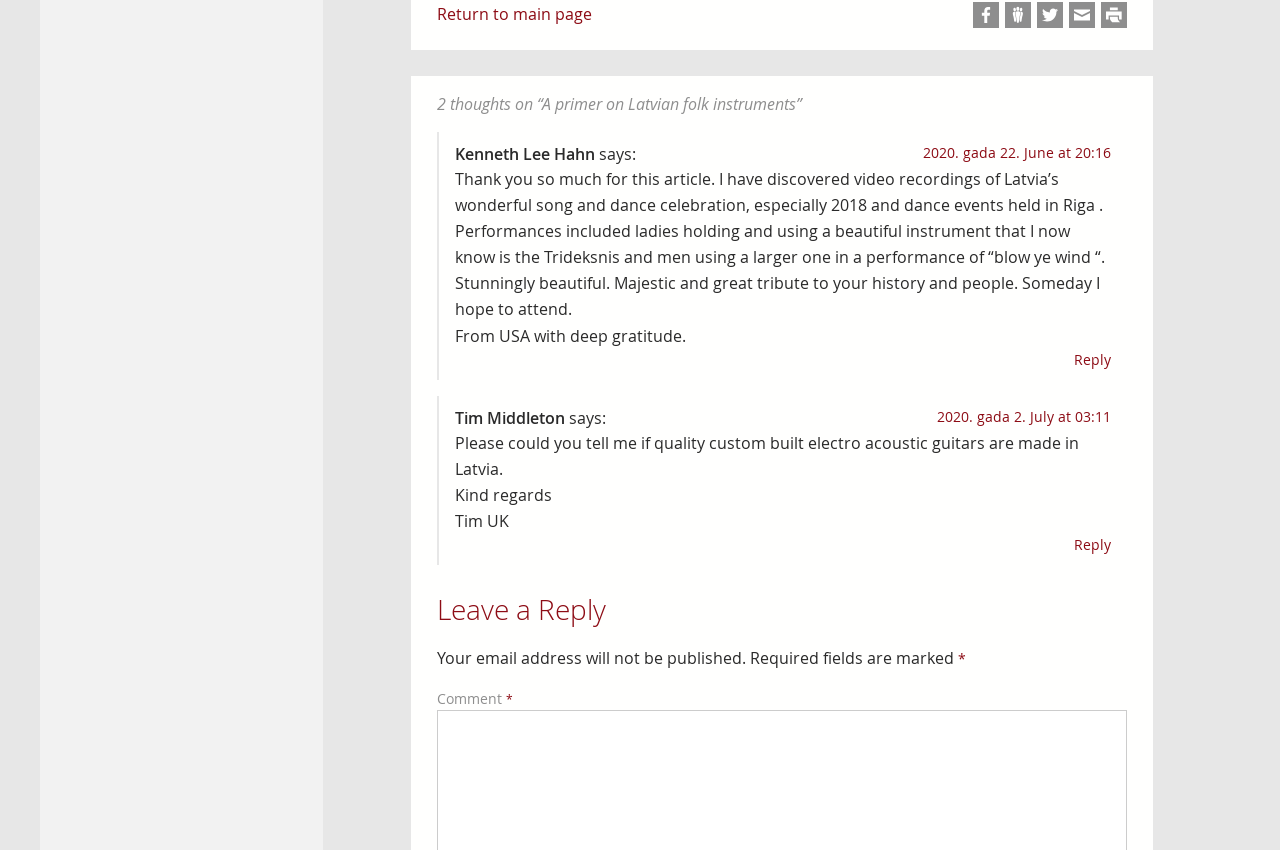What is the date of the latest comment?
Provide a detailed and well-explained answer to the question.

I looked for the latest date mentioned in the comments section. The latest date is 2020. gada 2. July, which is mentioned in the second article element.